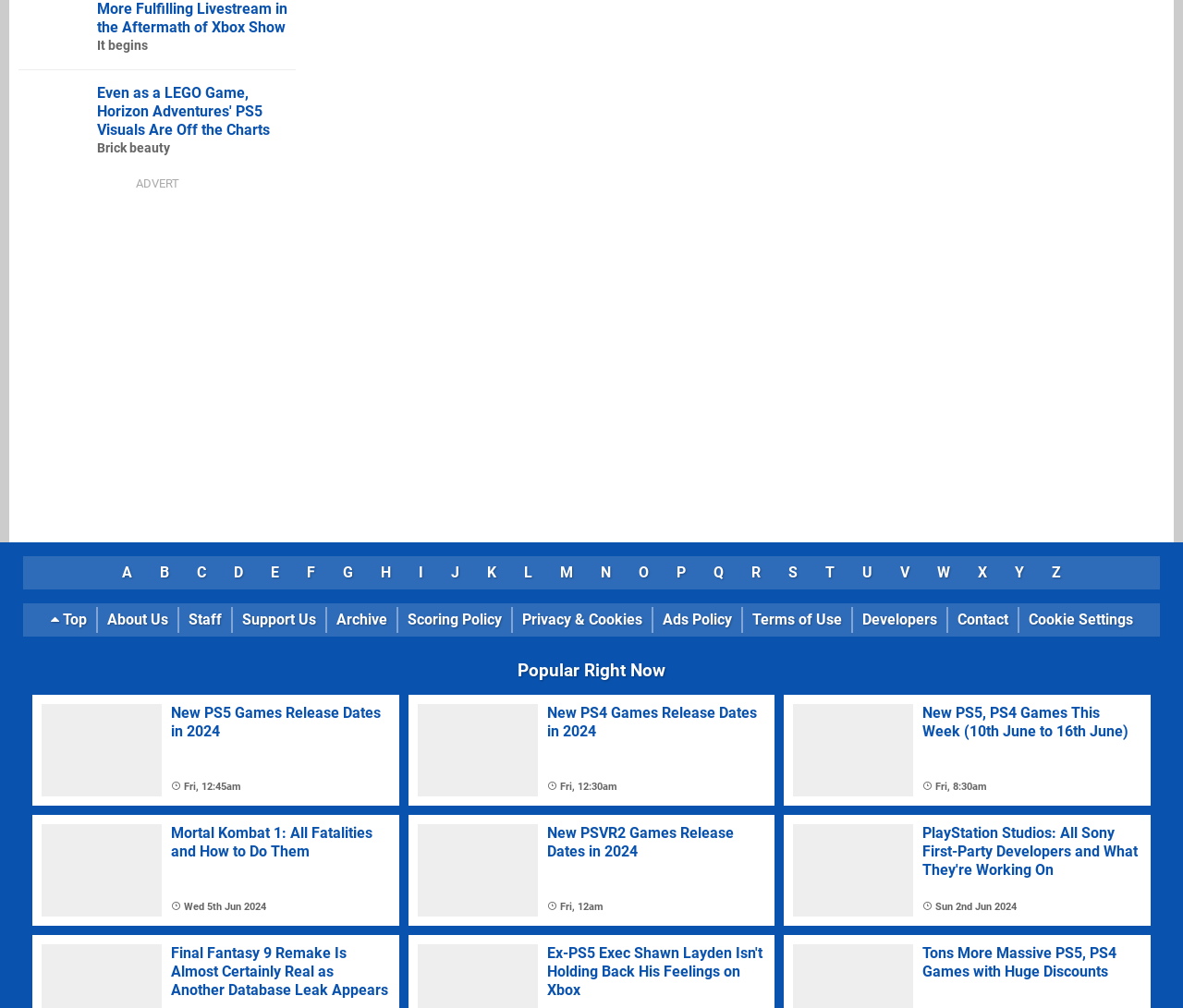Determine the bounding box coordinates for the area you should click to complete the following instruction: "Click on the link 'About Us'".

[0.081, 0.602, 0.15, 0.628]